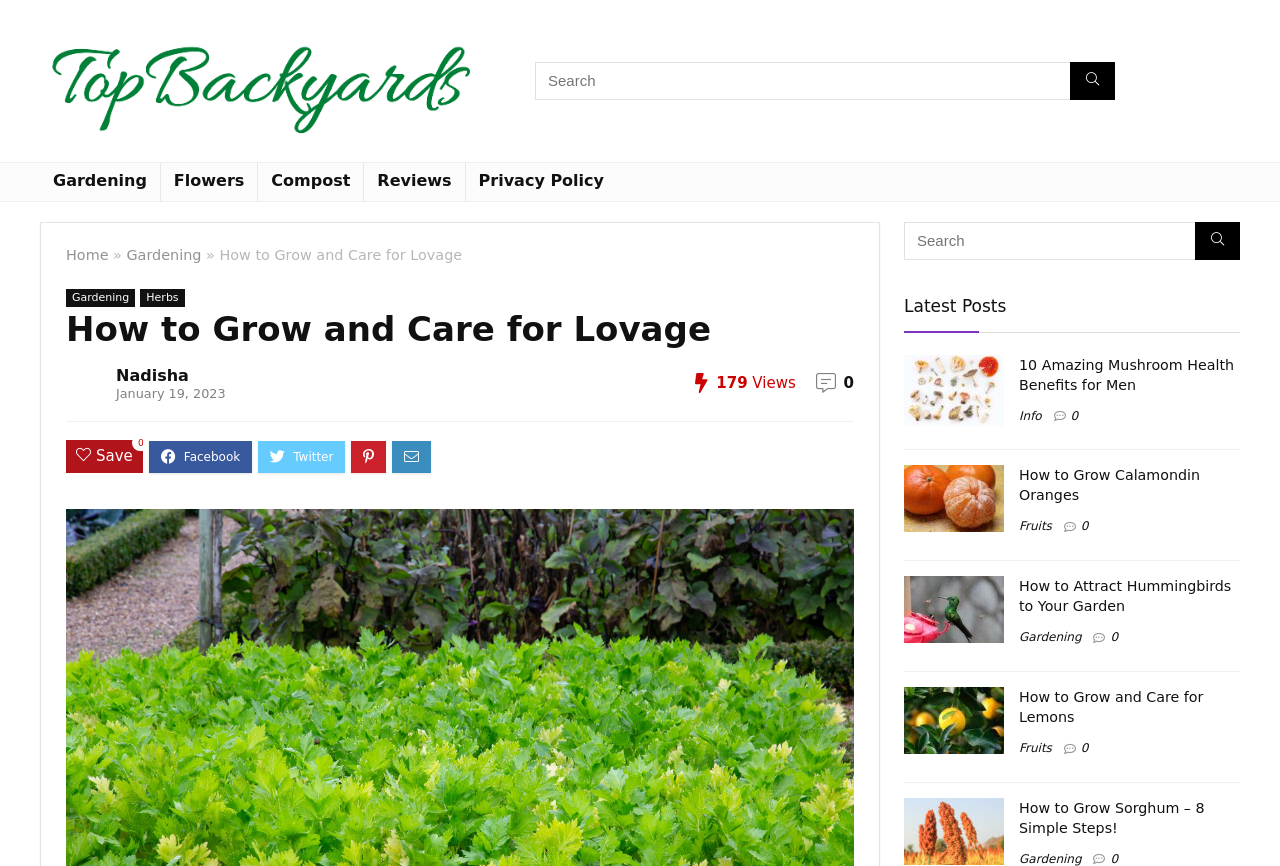Find the bounding box coordinates for the element described here: "alt="types of mushrooms"".

[0.706, 0.41, 0.784, 0.43]